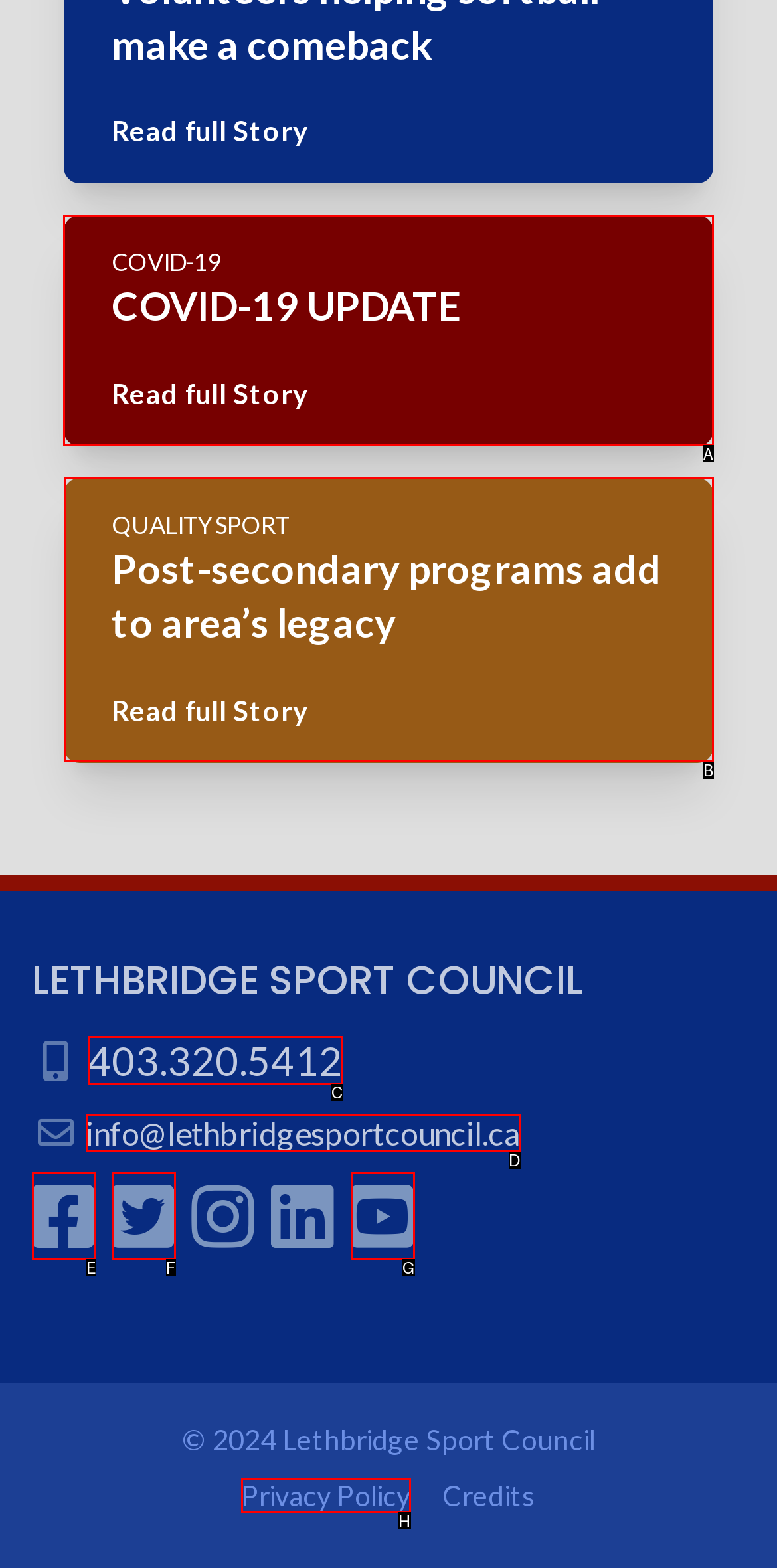To achieve the task: Read full story about COVID-19 update, indicate the letter of the correct choice from the provided options.

A